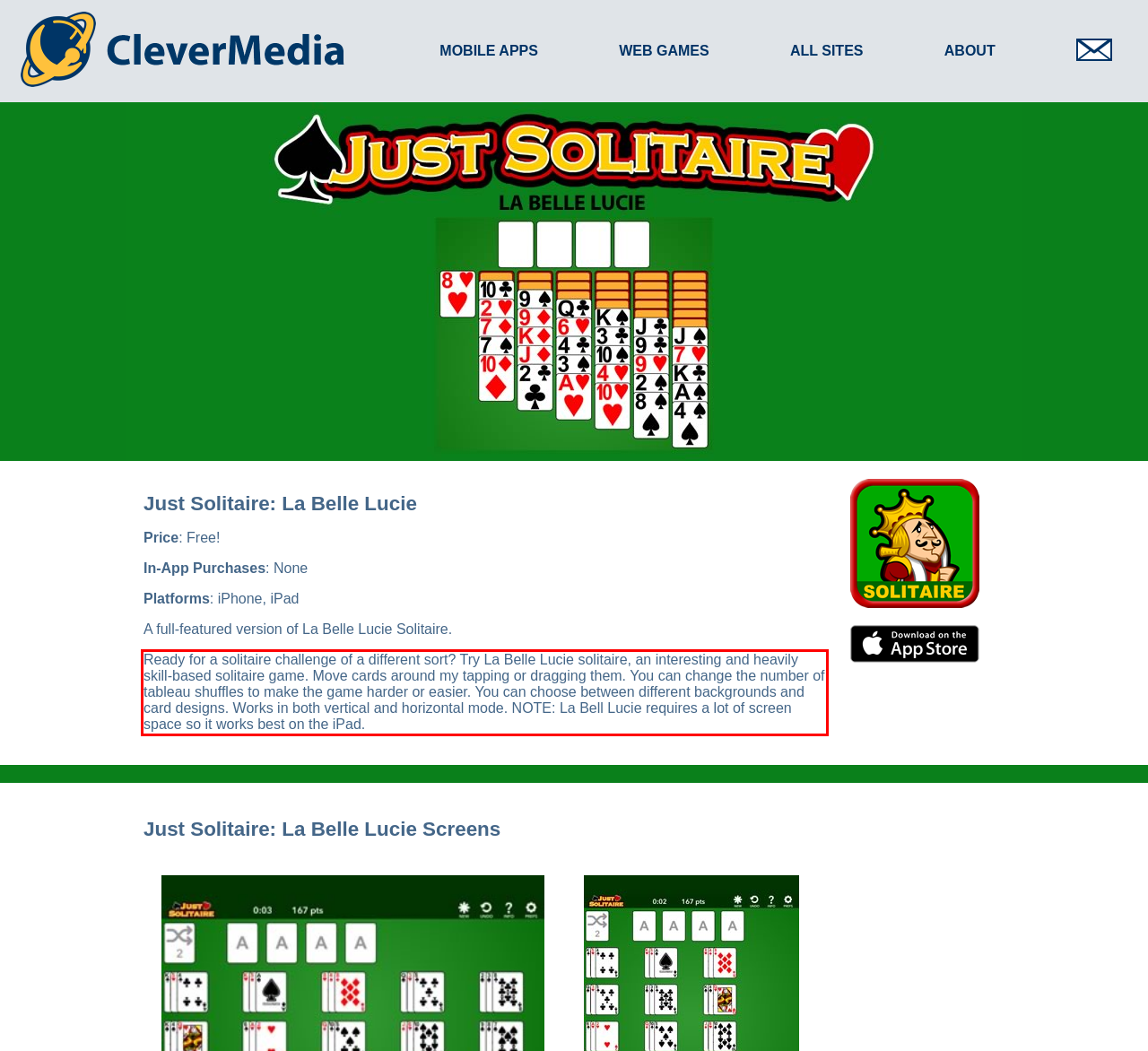Please look at the webpage screenshot and extract the text enclosed by the red bounding box.

Ready for a solitaire challenge of a different sort? Try La Belle Lucie solitaire, an interesting and heavily skill-based solitaire game. Move cards around my tapping or dragging them. You can change the number of tableau shuffles to make the game harder or easier. You can choose between different backgrounds and card designs. Works in both vertical and horizontal mode. NOTE: La Bell Lucie requires a lot of screen space so it works best on the iPad.